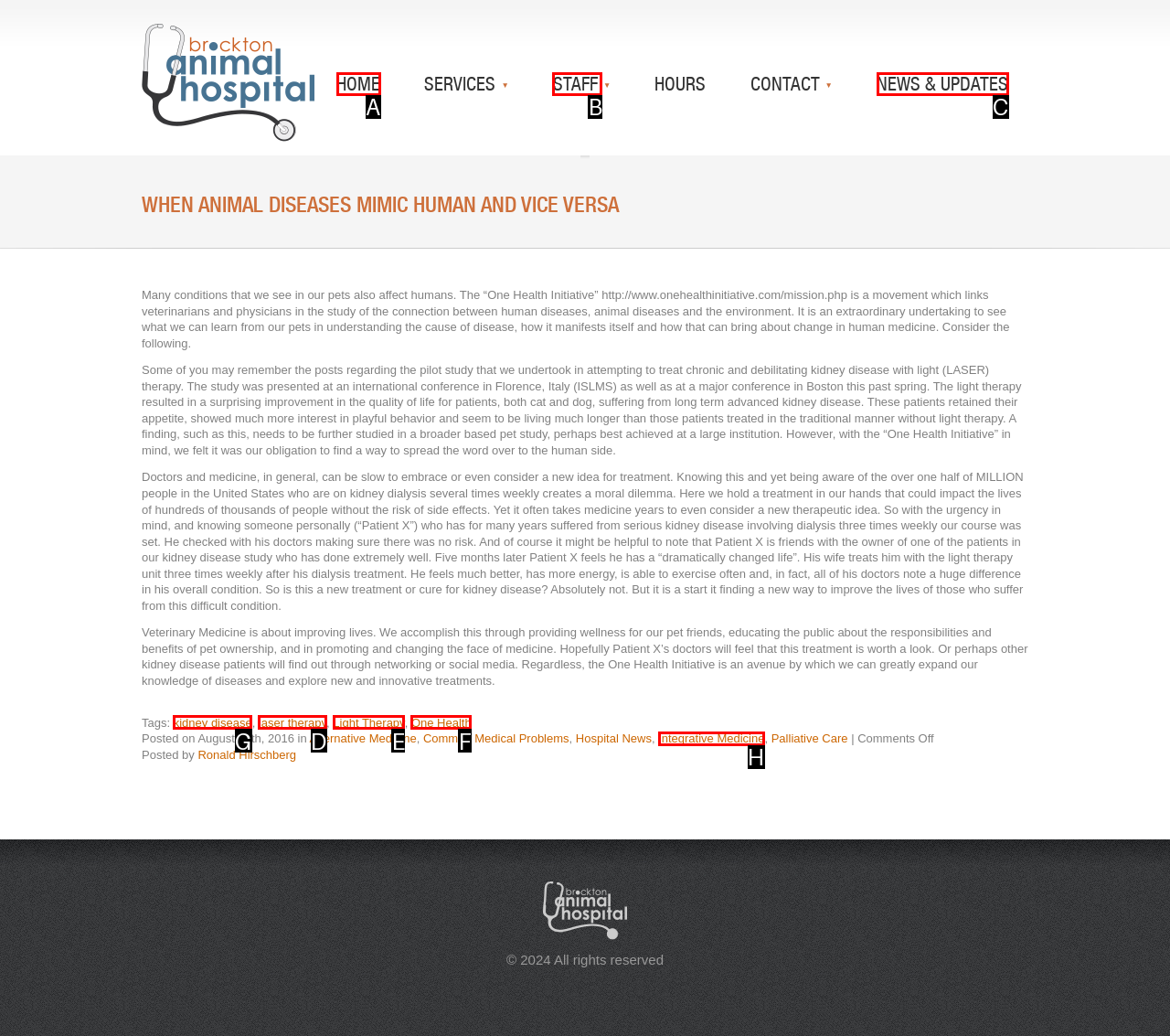Select the appropriate bounding box to fulfill the task: search for something Respond with the corresponding letter from the choices provided.

None